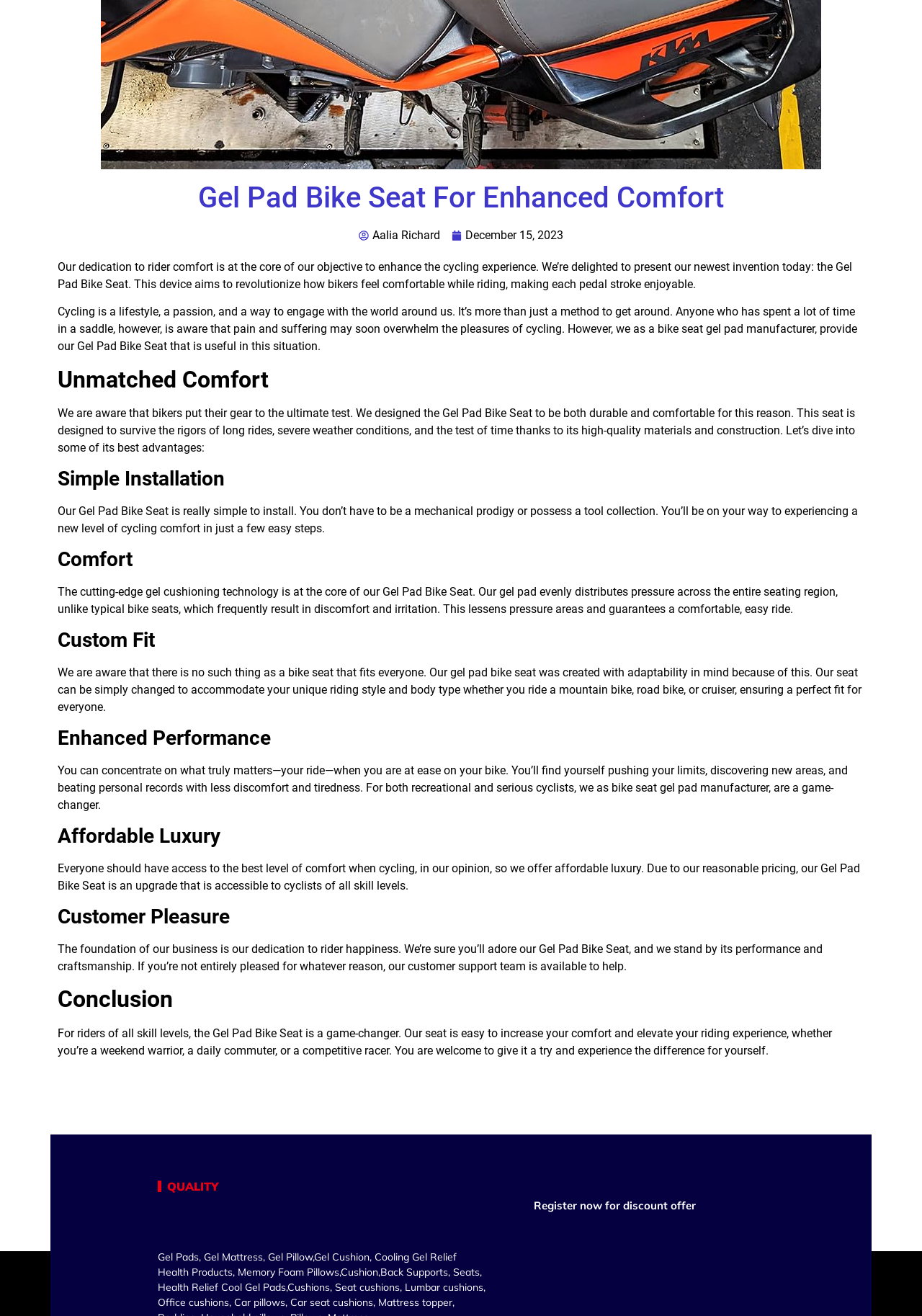Using the webpage screenshot, locate the HTML element that fits the following description and provide its bounding box: "Aalia Richard".

[0.389, 0.172, 0.477, 0.185]